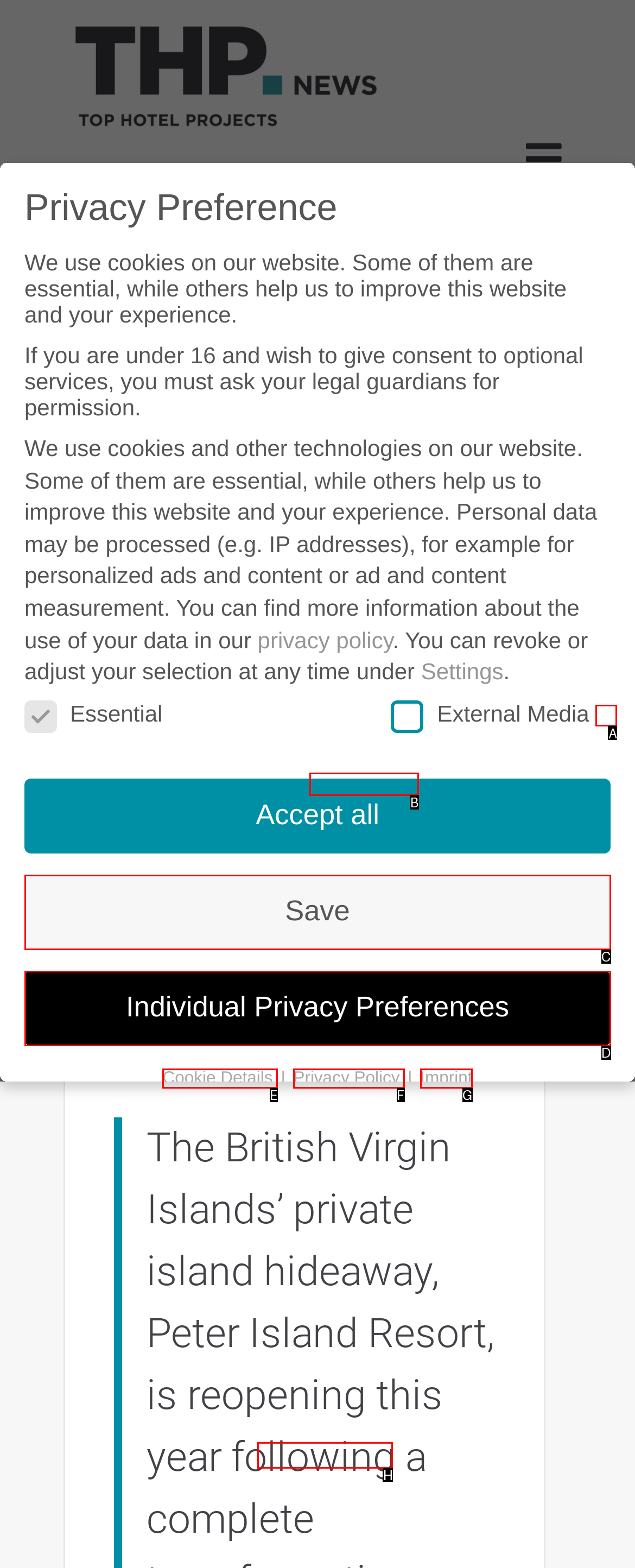Match the description: Individual Privacy Preferences to the correct HTML element. Provide the letter of your choice from the given options.

D